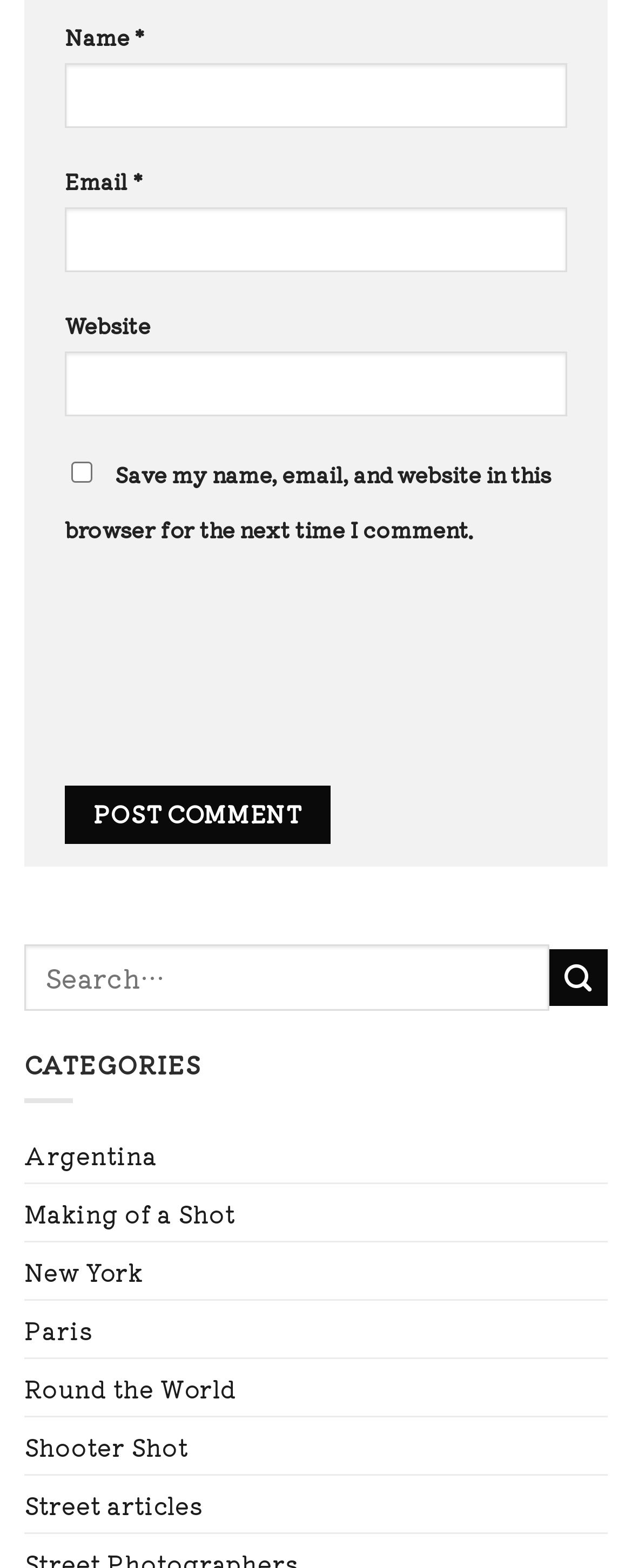Provide a brief response to the question below using a single word or phrase: 
What is required to submit a comment?

Name and Email